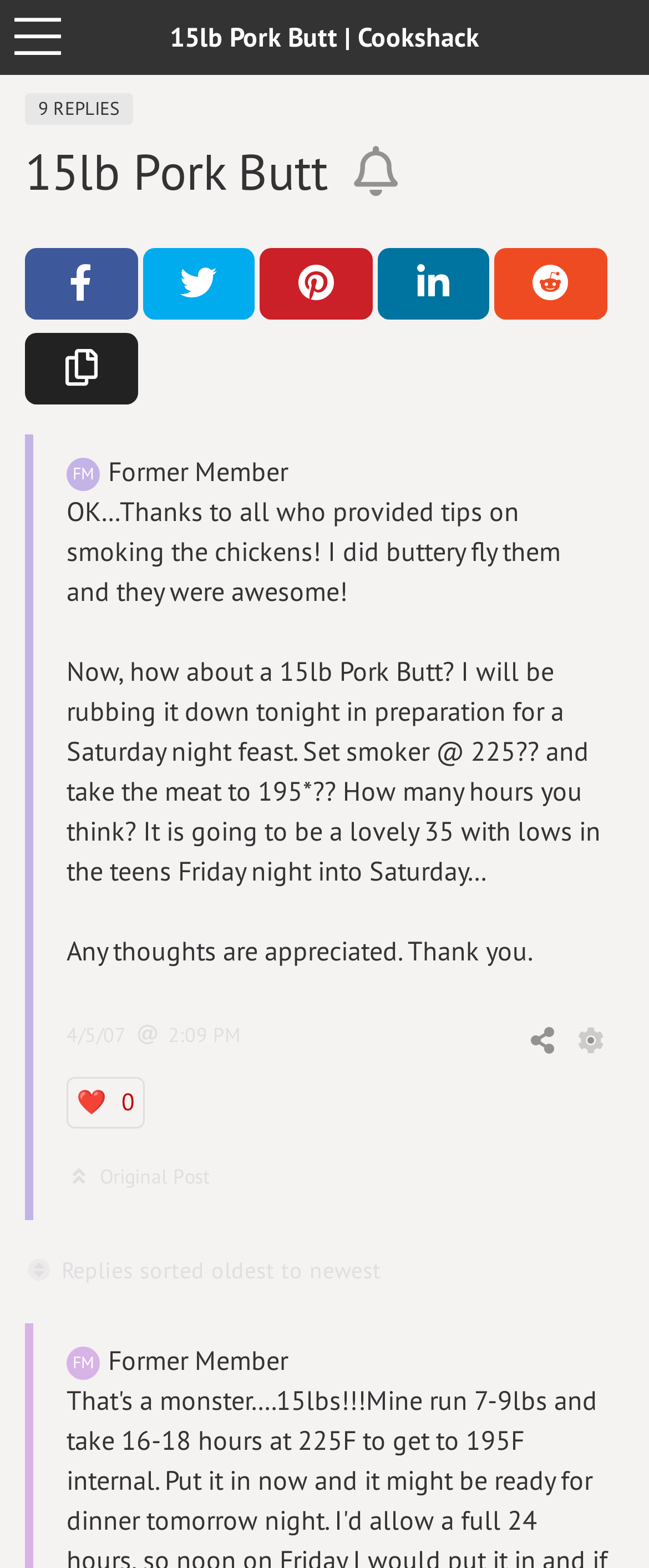Show the bounding box coordinates of the element that should be clicked to complete the task: "Copy the link to the topic".

[0.038, 0.213, 0.212, 0.258]